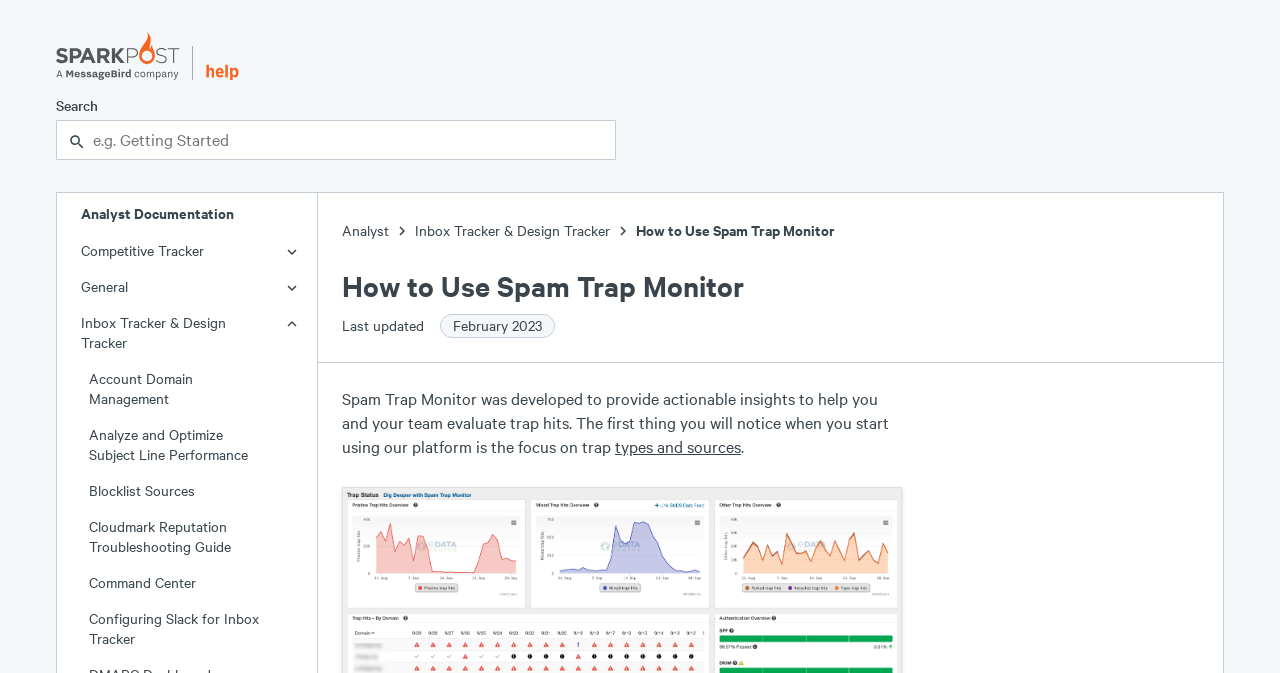Given the description "types and sources", determine the bounding box of the corresponding UI element.

[0.48, 0.648, 0.579, 0.679]